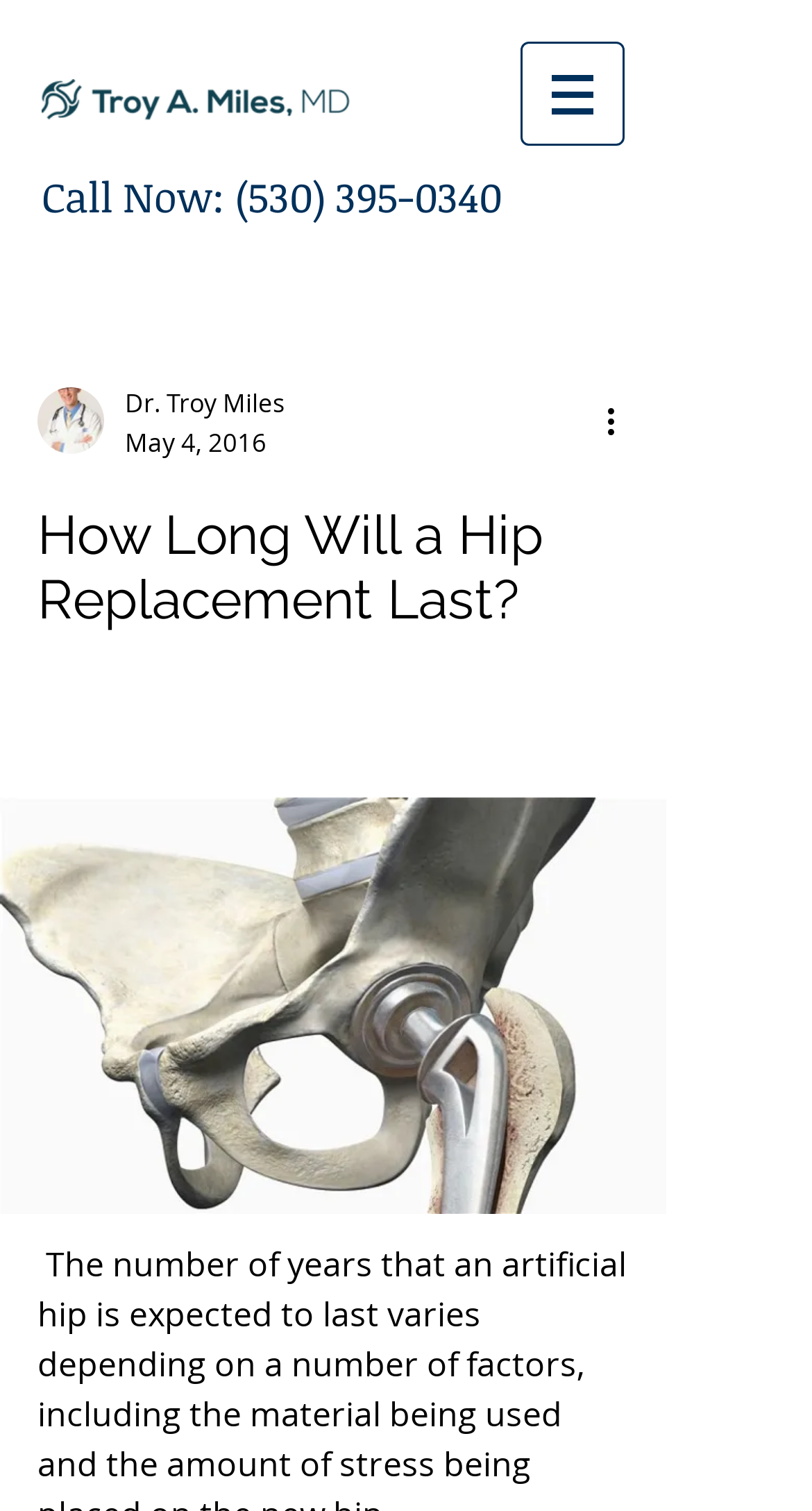When was the article published?
Provide a well-explained and detailed answer to the question.

I found the publication date by looking at the generic element that contains the text 'May 4, 2016' which is located below the writer's picture.